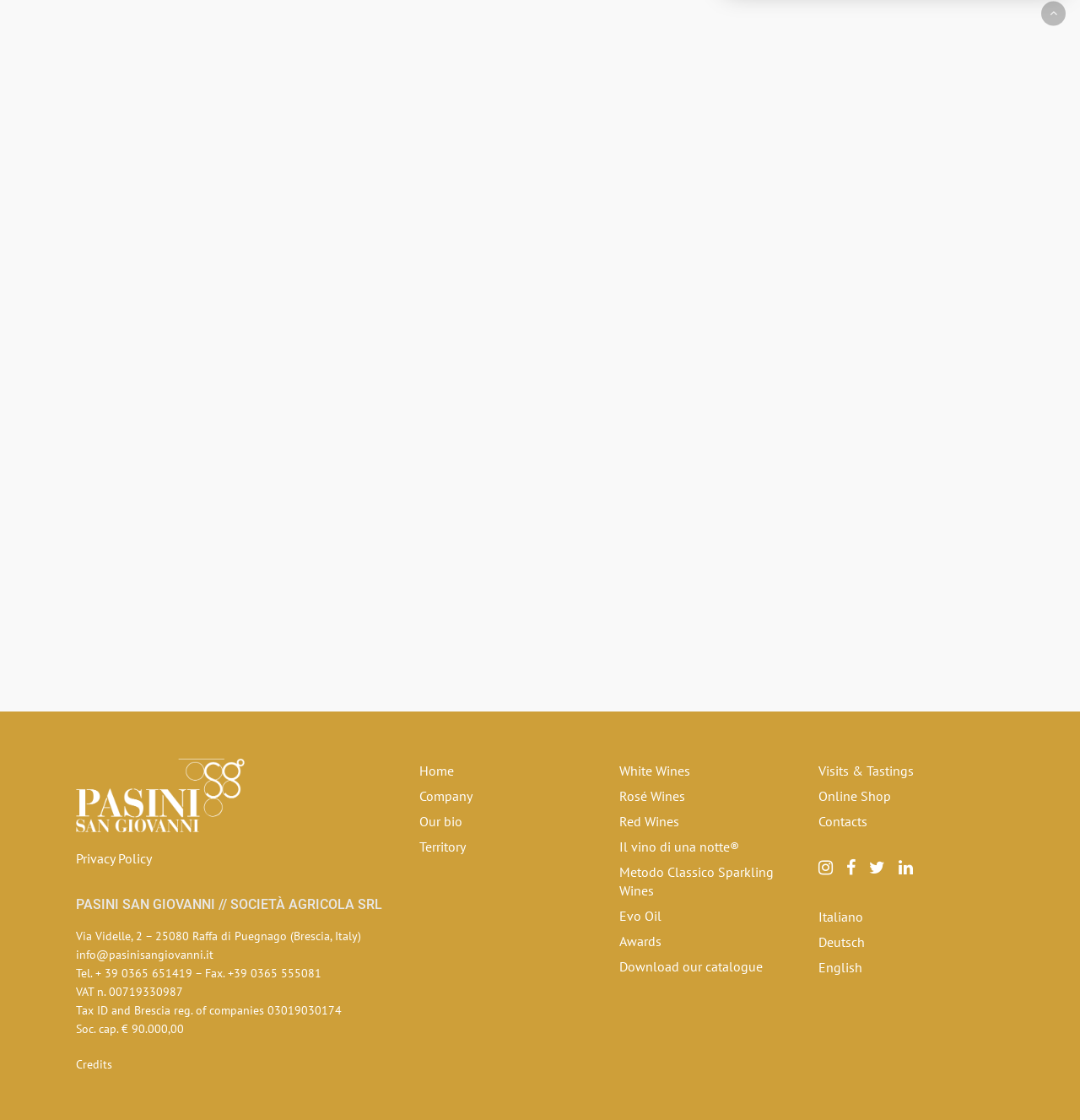Determine the bounding box coordinates of the area to click in order to meet this instruction: "Visit the online shop".

[0.758, 0.702, 0.925, 0.719]